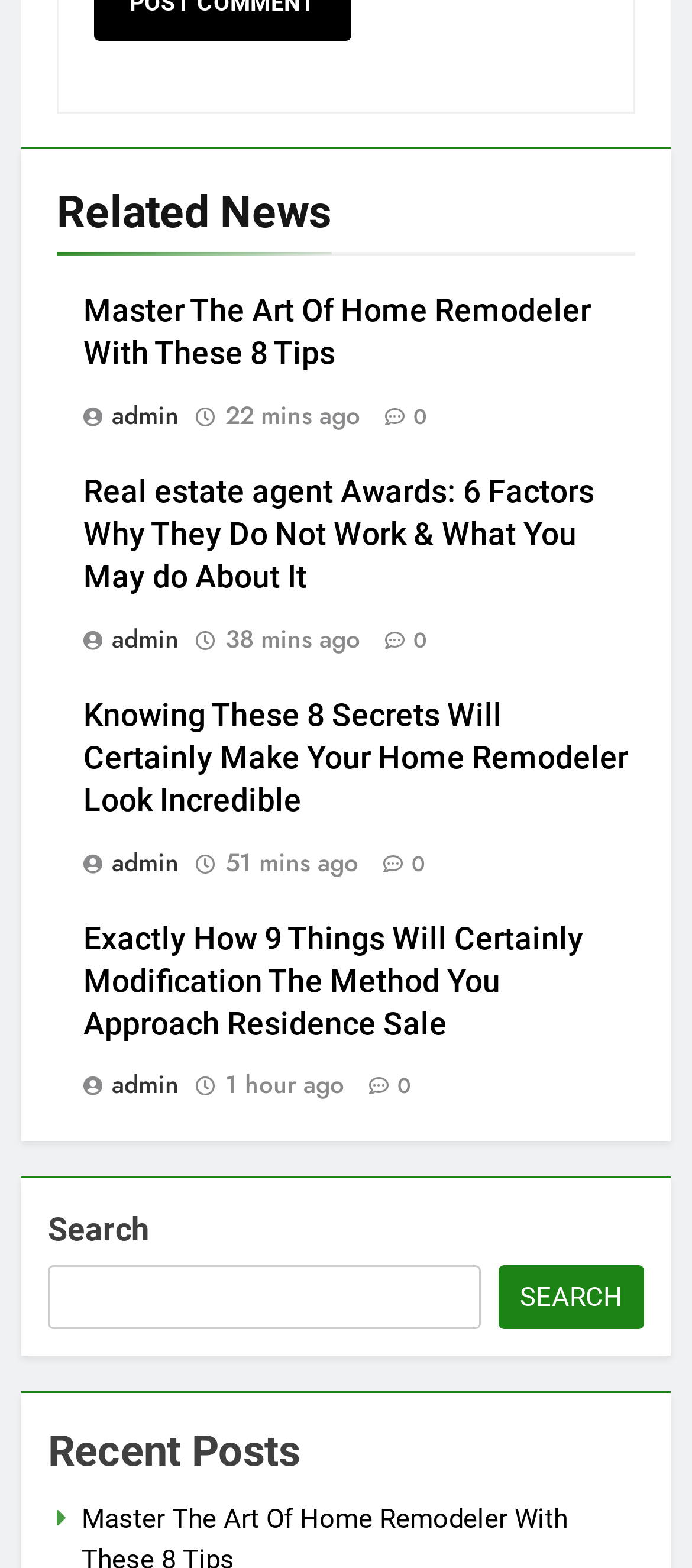Please find the bounding box coordinates of the element that you should click to achieve the following instruction: "Search for something". The coordinates should be presented as four float numbers between 0 and 1: [left, top, right, bottom].

[0.069, 0.807, 0.695, 0.848]